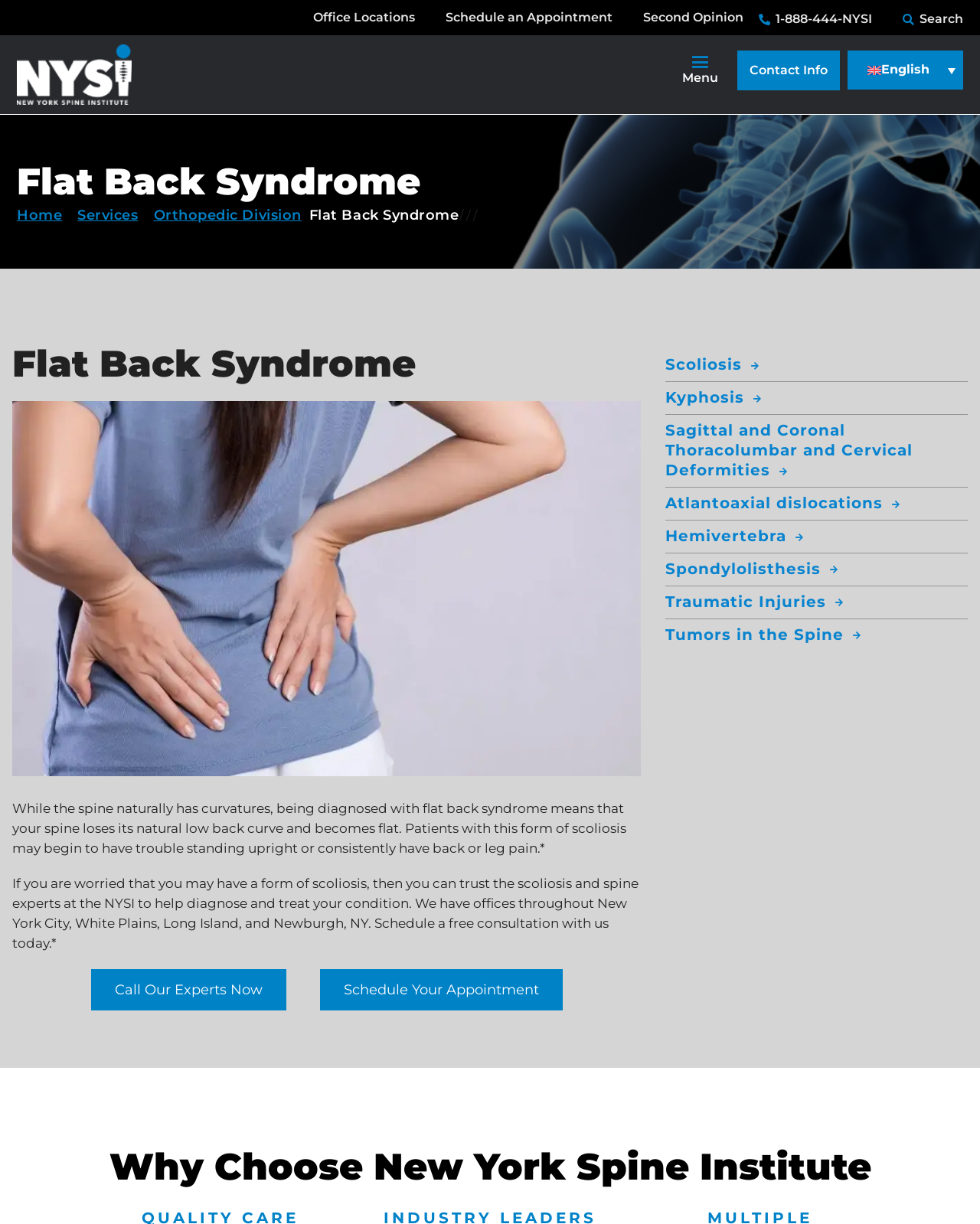What is the purpose of the 'Schedule an Appointment' link?
Deliver a detailed and extensive answer to the question.

The 'Schedule an Appointment' link is likely intended to allow patients to schedule a free consultation with the scoliosis and spine experts at NYSI, as mentioned in the webpage.